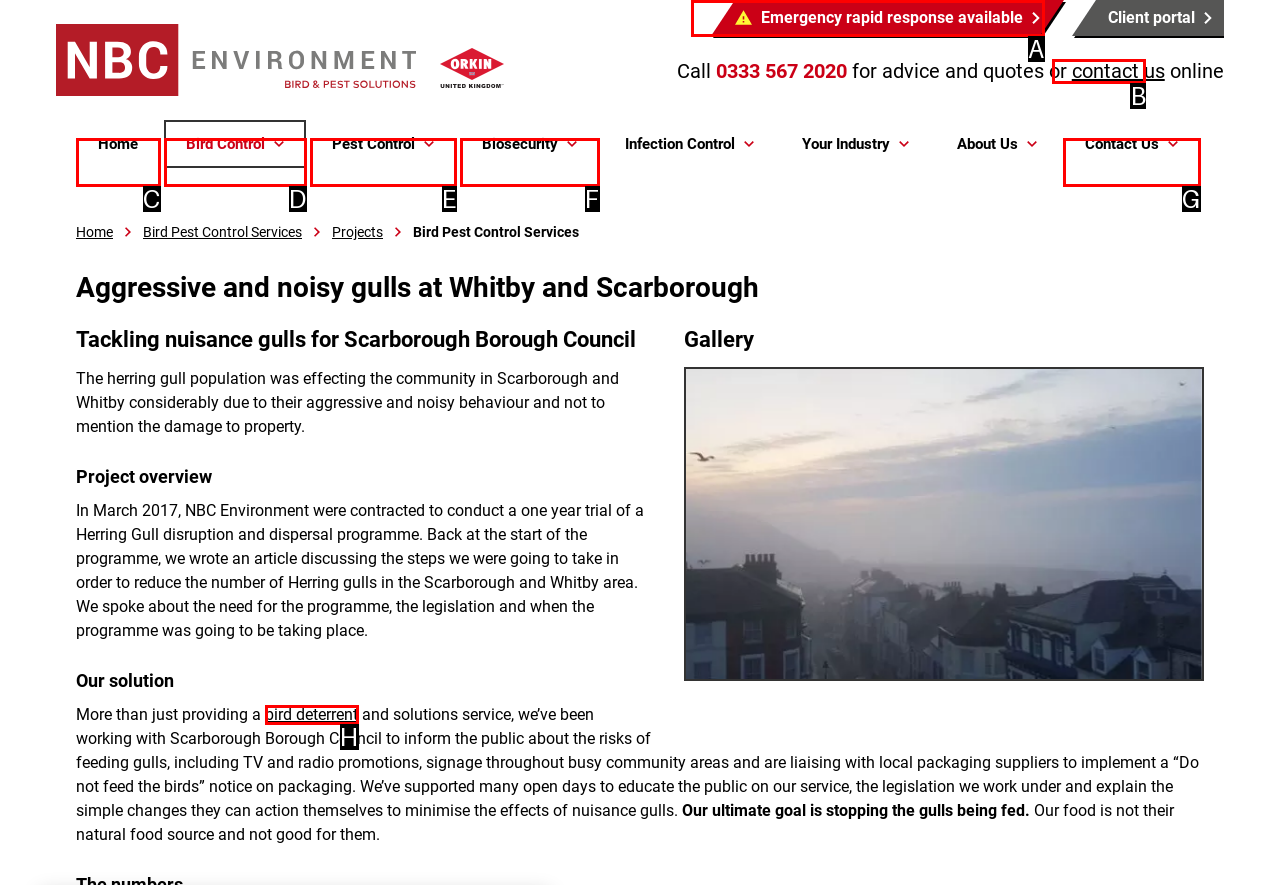Decide which letter you need to select to fulfill the task: Click the 'Contact Us' link
Answer with the letter that matches the correct option directly.

B